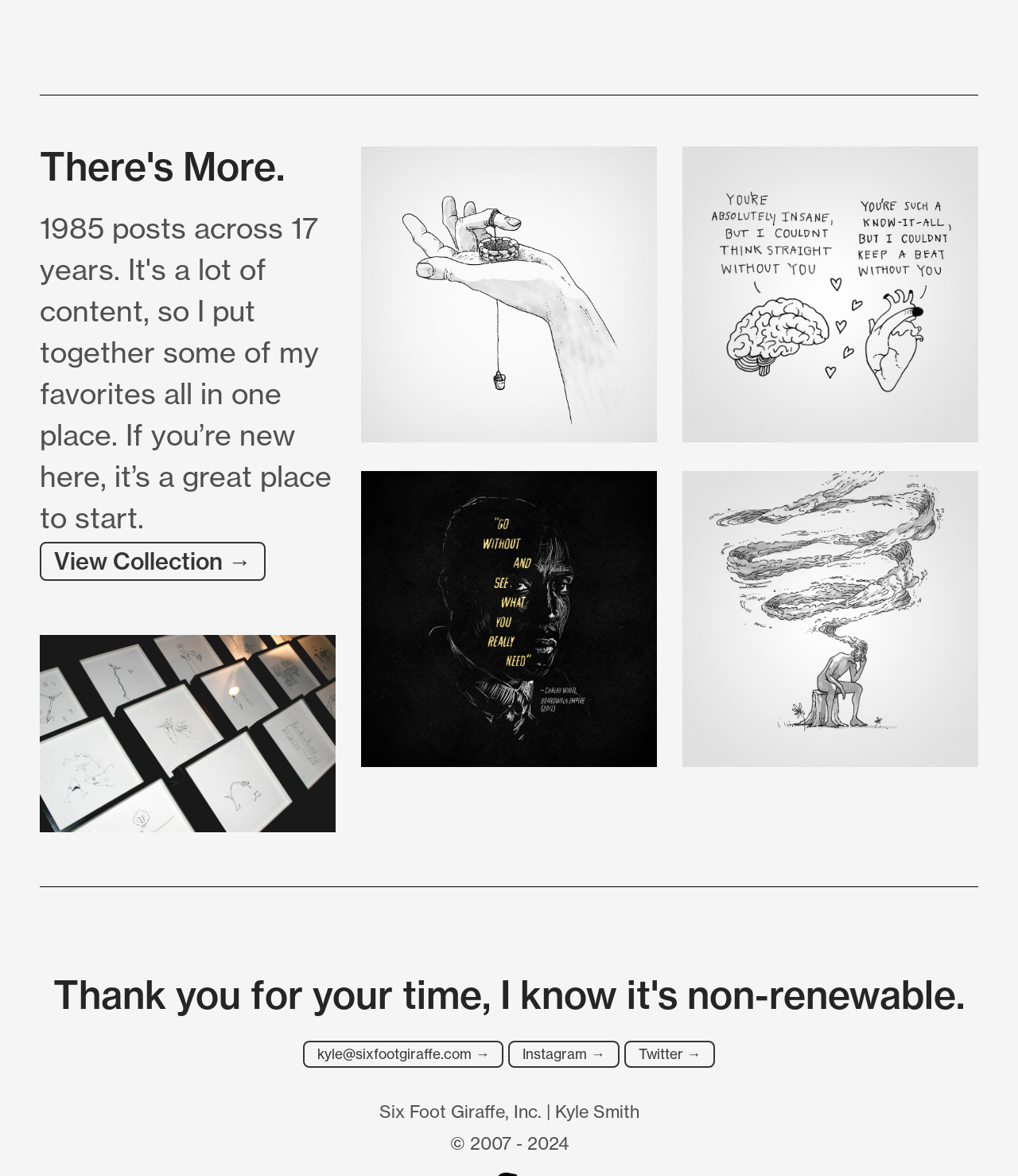Please specify the bounding box coordinates of the clickable region necessary for completing the following instruction: "Visit Instagram". The coordinates must consist of four float numbers between 0 and 1, i.e., [left, top, right, bottom].

[0.499, 0.885, 0.608, 0.908]